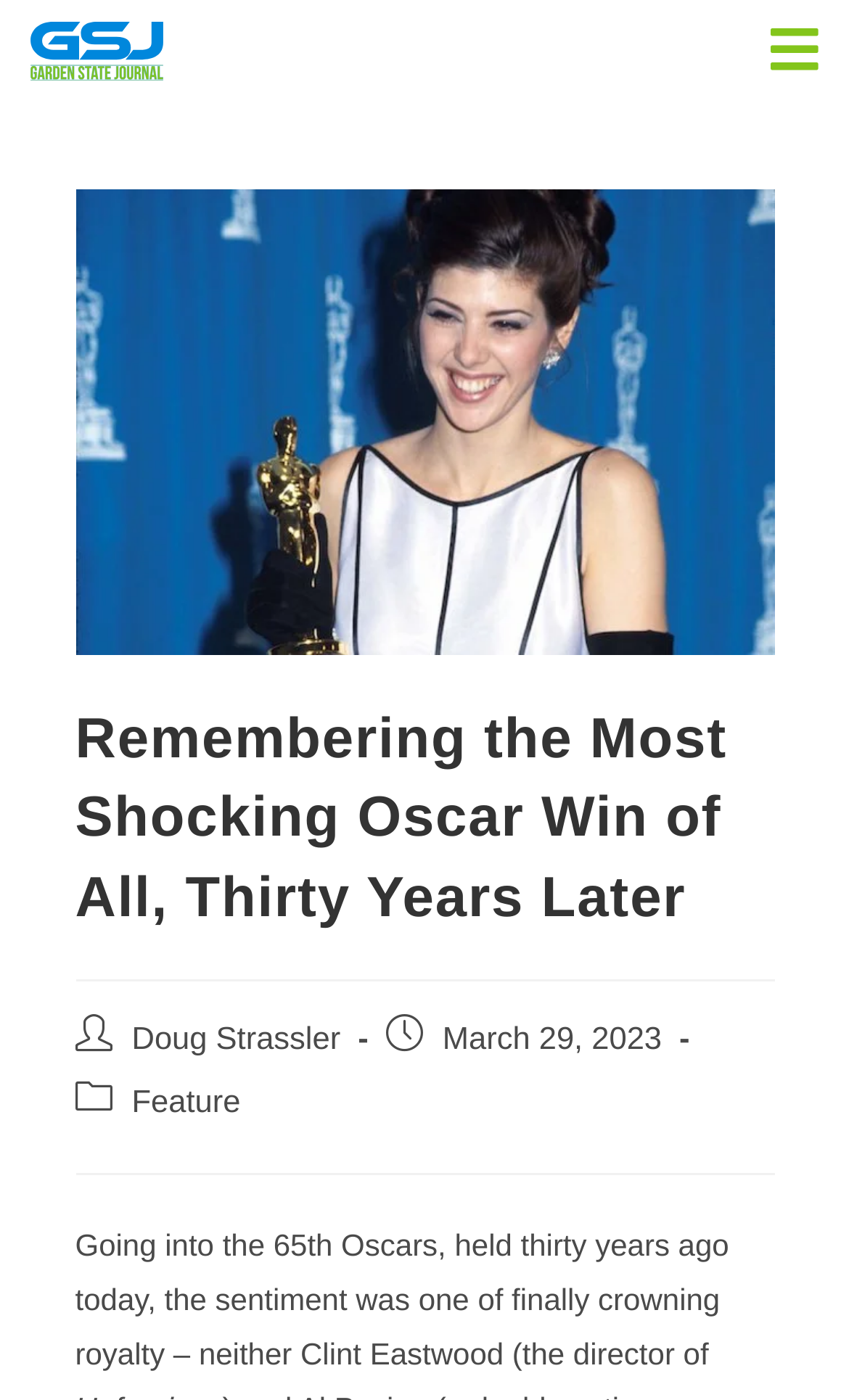Please provide the bounding box coordinate of the region that matches the element description: Feature. Coordinates should be in the format (top-left x, top-left y, bottom-right x, bottom-right y) and all values should be between 0 and 1.

[0.155, 0.776, 0.283, 0.8]